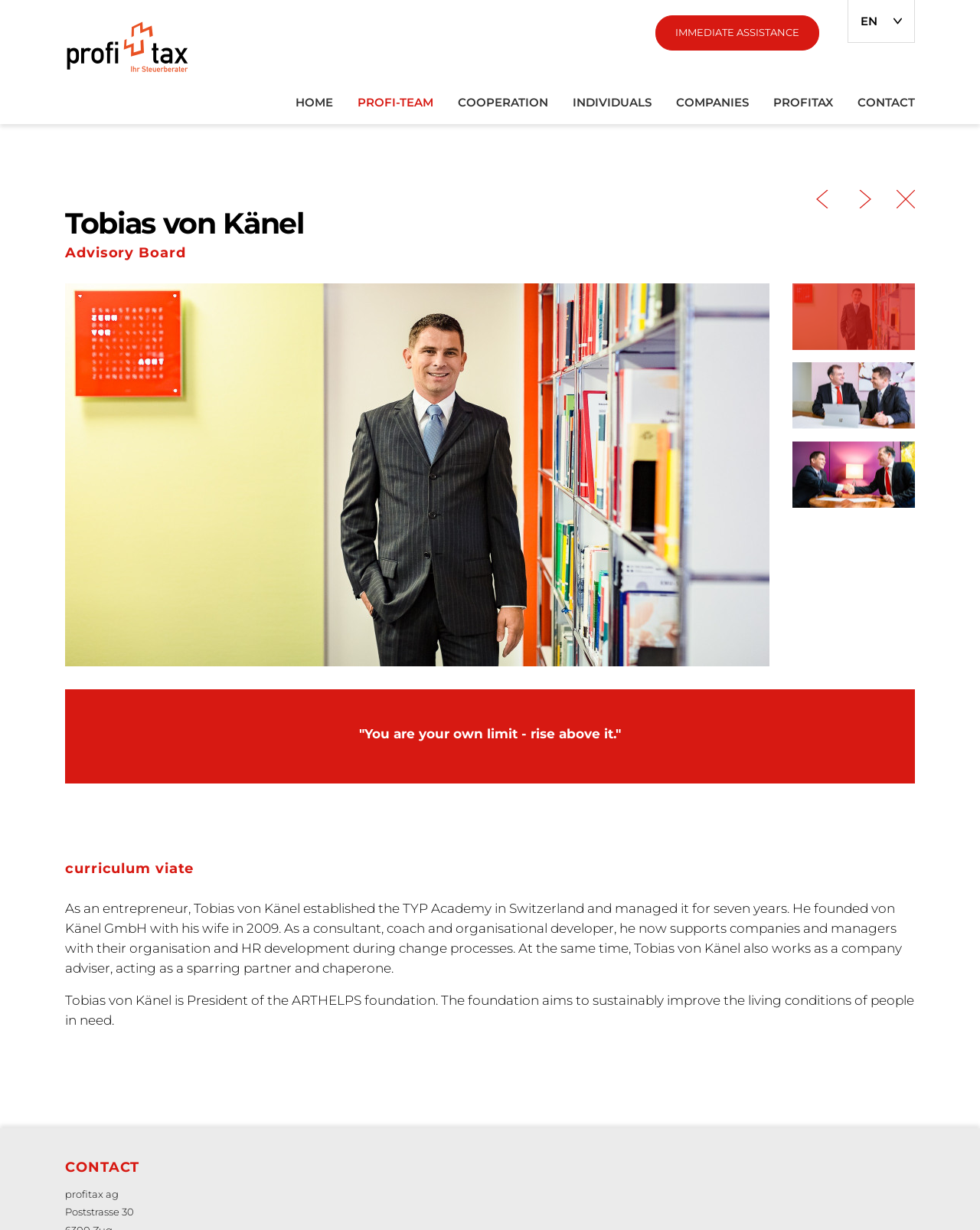Can you locate the main headline on this webpage and provide its text content?

Tobias von Känel